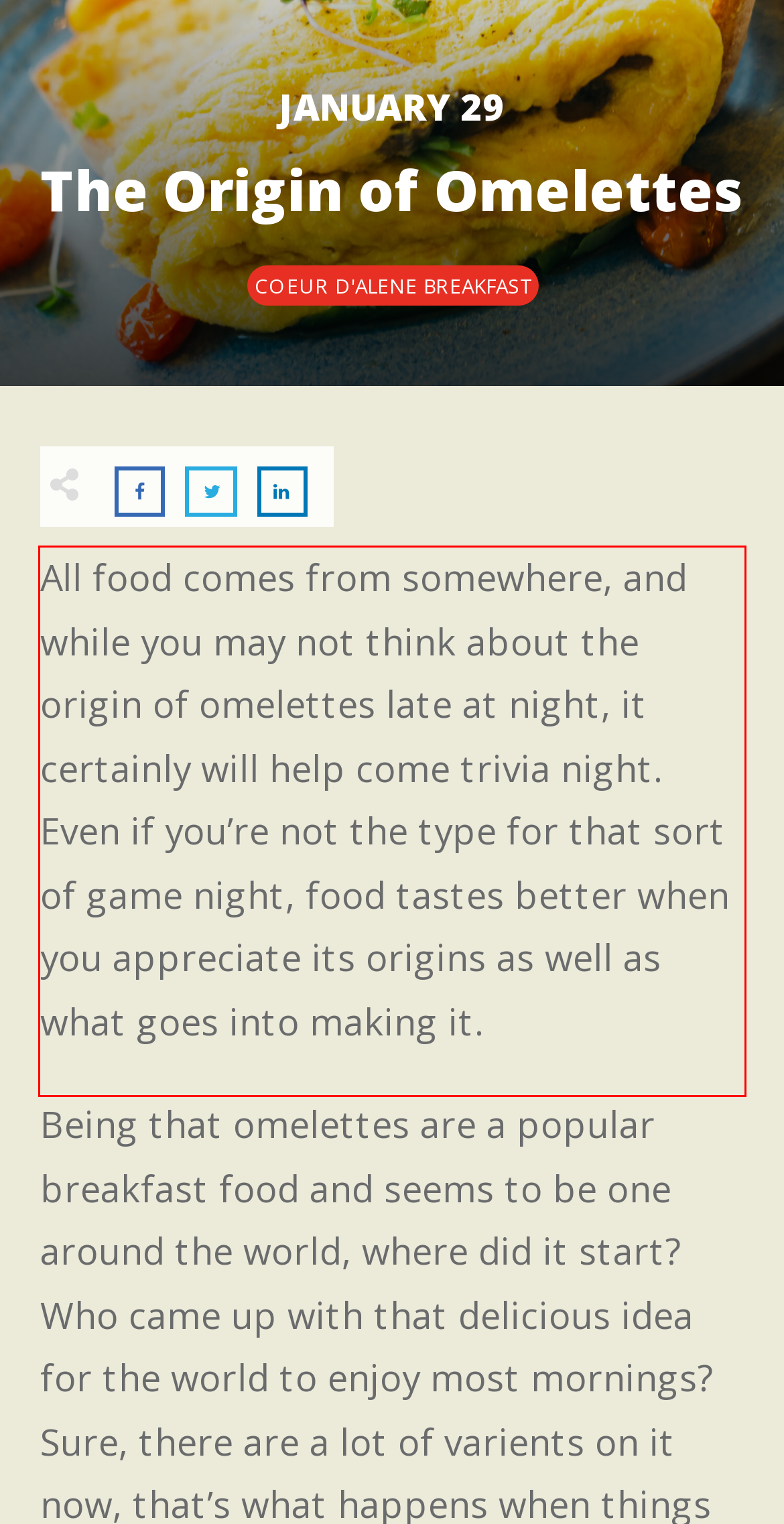Identify and transcribe the text content enclosed by the red bounding box in the given screenshot.

All food comes from somewhere, and while you may not think about the origin of omelettes late at night, it certainly will help come trivia night. Even if you’re not the type for that sort of game night, food tastes better when you appreciate its origins as well as what goes into making it.